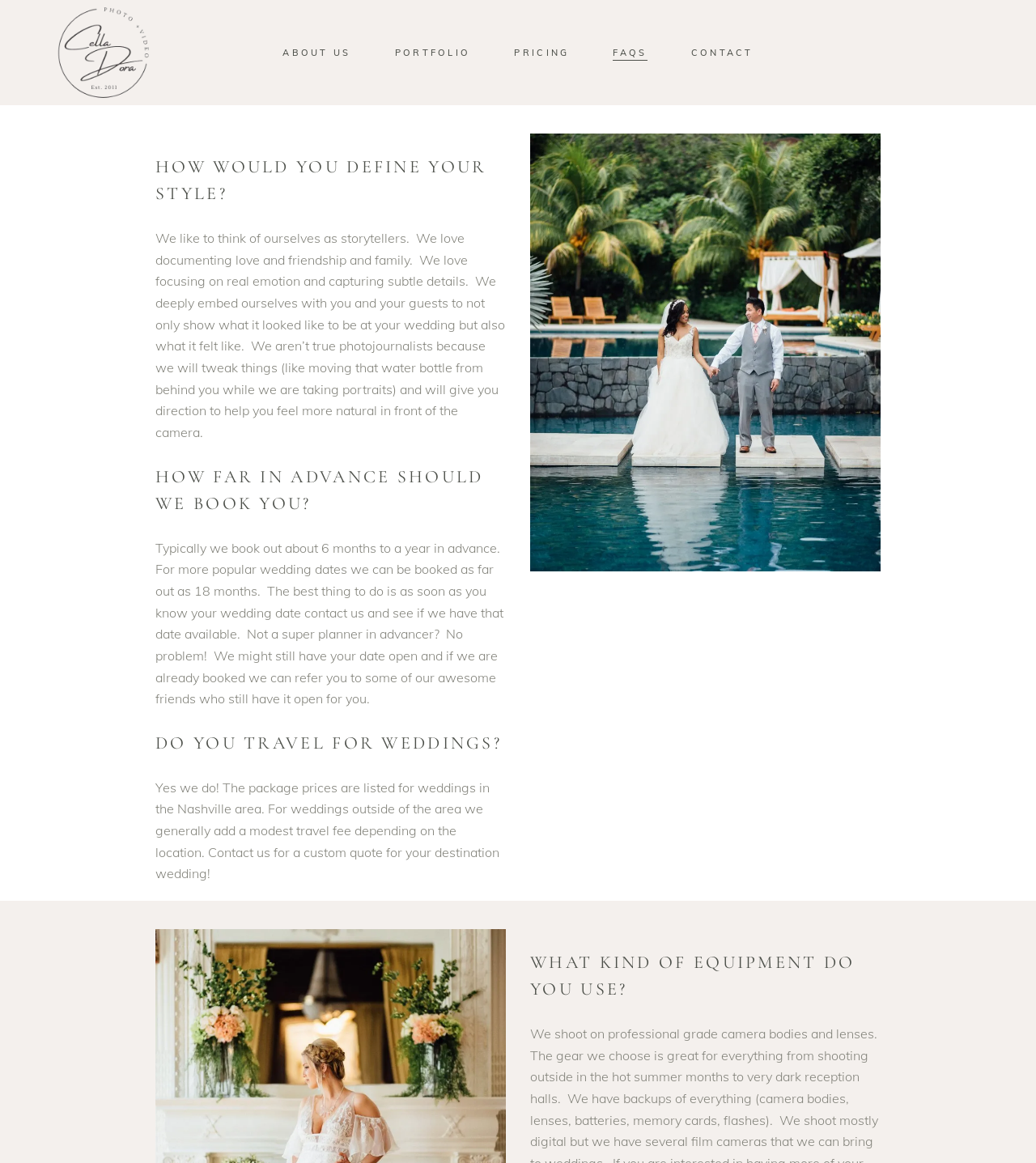Provide an in-depth caption for the elements present on the webpage.

This webpage is about frequently asked questions related to Nashville wedding photographers and videographers. At the top left corner, there is a logo consisting of three images: a light logo, a dark logo, and a regular logo. 

Below the logo, there is a navigation menu with five links: "ABOUT US", "PORTFOLIO", "PRICING", "FAQS", and "CONTACT", which are evenly spaced and aligned horizontally.

The main content of the webpage is divided into four sections, each with a heading and a corresponding paragraph of text. The first section is about the photographers' style, describing themselves as storytellers who focus on real emotions and capturing subtle details. 

The second section is about how far in advance one should book the photographers, suggesting that it's best to contact them as soon as possible, ideally 6 months to a year in advance. 

The third section answers the question of whether the photographers travel for weddings, stating that they do and provide custom quotes for destination weddings. 

The fourth section is about the equipment used by the photographers, but the corresponding text is not provided. 

On the right side of the webpage, there is a large image of a Costa Rica destination wedding, which is likely an example of the photographers' work.